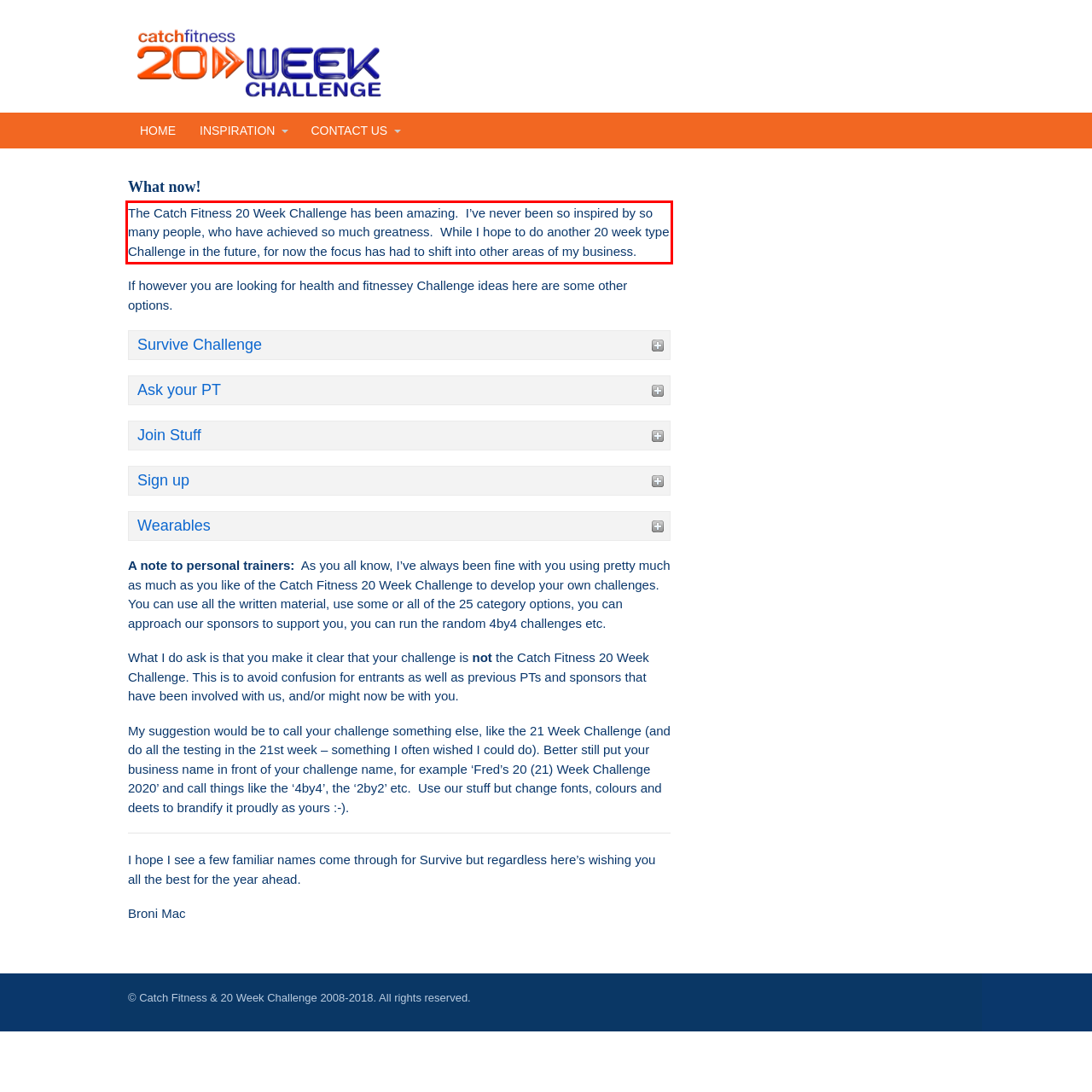Review the screenshot of the webpage and recognize the text inside the red rectangle bounding box. Provide the extracted text content.

The Catch Fitness 20 Week Challenge has been amazing. I’ve never been so inspired by so many people, who have achieved so much greatness. While I hope to do another 20 week type Challenge in the future, for now the focus has had to shift into other areas of my business.